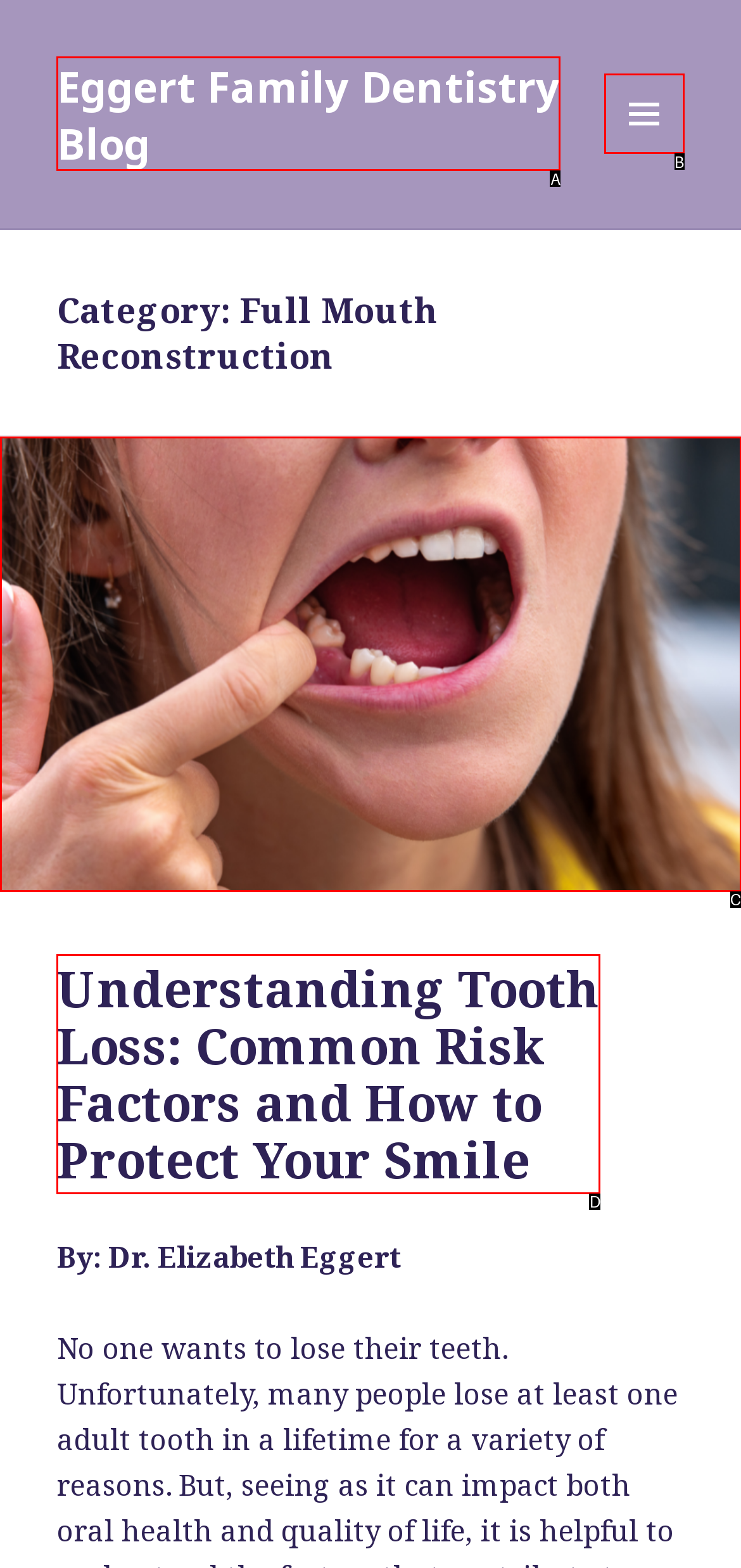Determine the HTML element that best matches this description: Menu and widgets from the given choices. Respond with the corresponding letter.

B